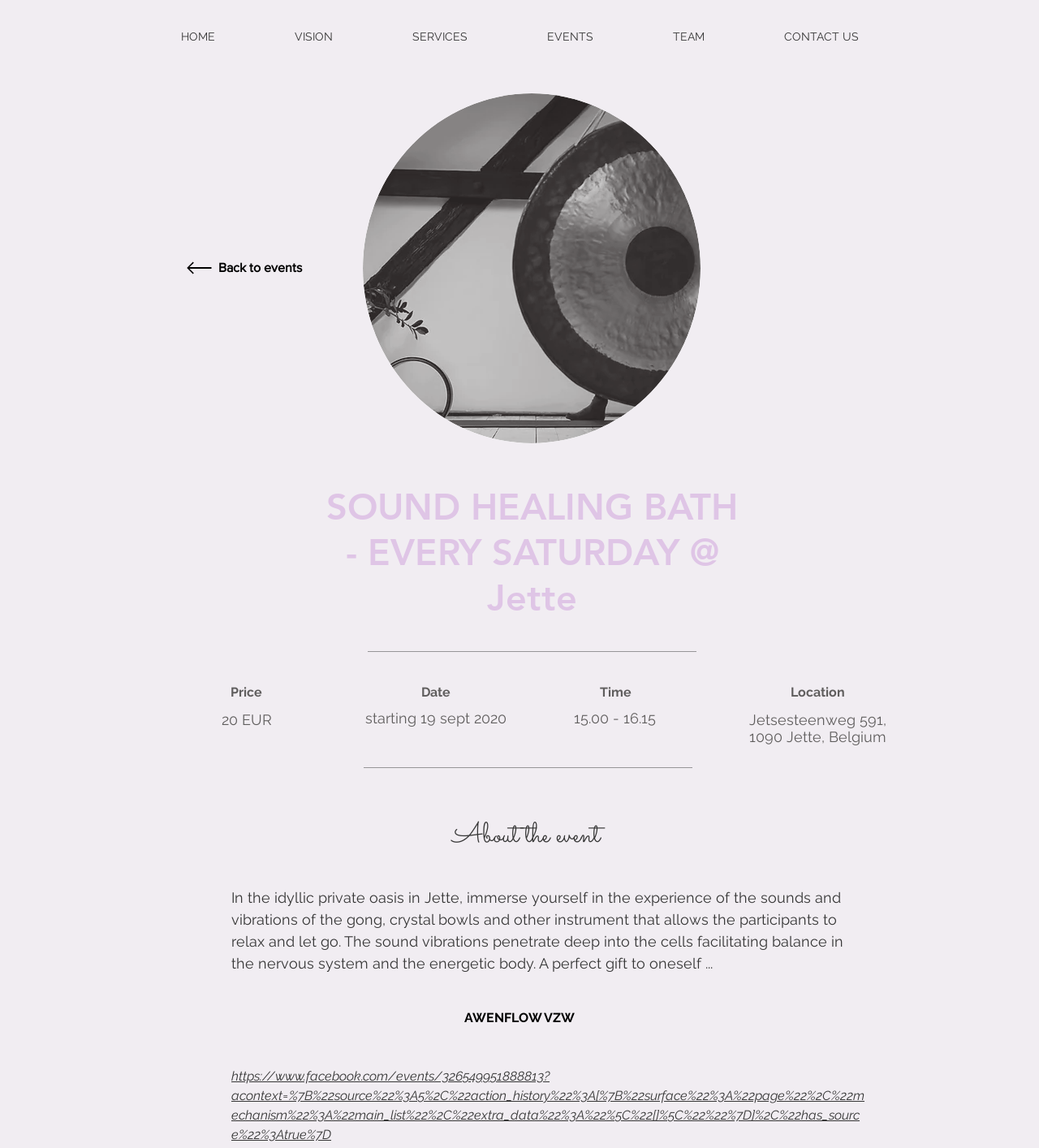Identify the bounding box coordinates of the part that should be clicked to carry out this instruction: "Click on HOME".

[0.135, 0.014, 0.245, 0.05]